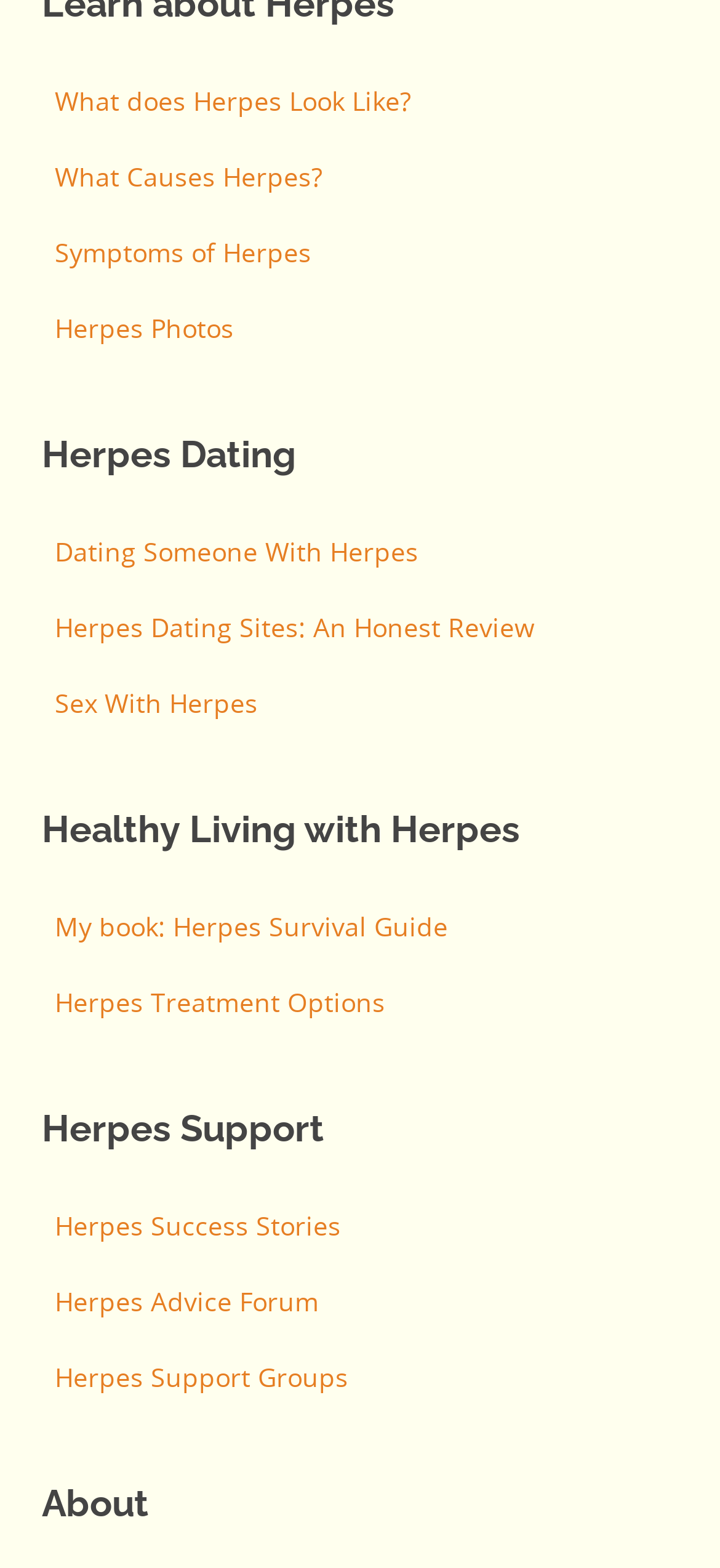Answer this question using a single word or a brief phrase:
What is the focus of the 'Herpes Dating' section?

Dating with herpes